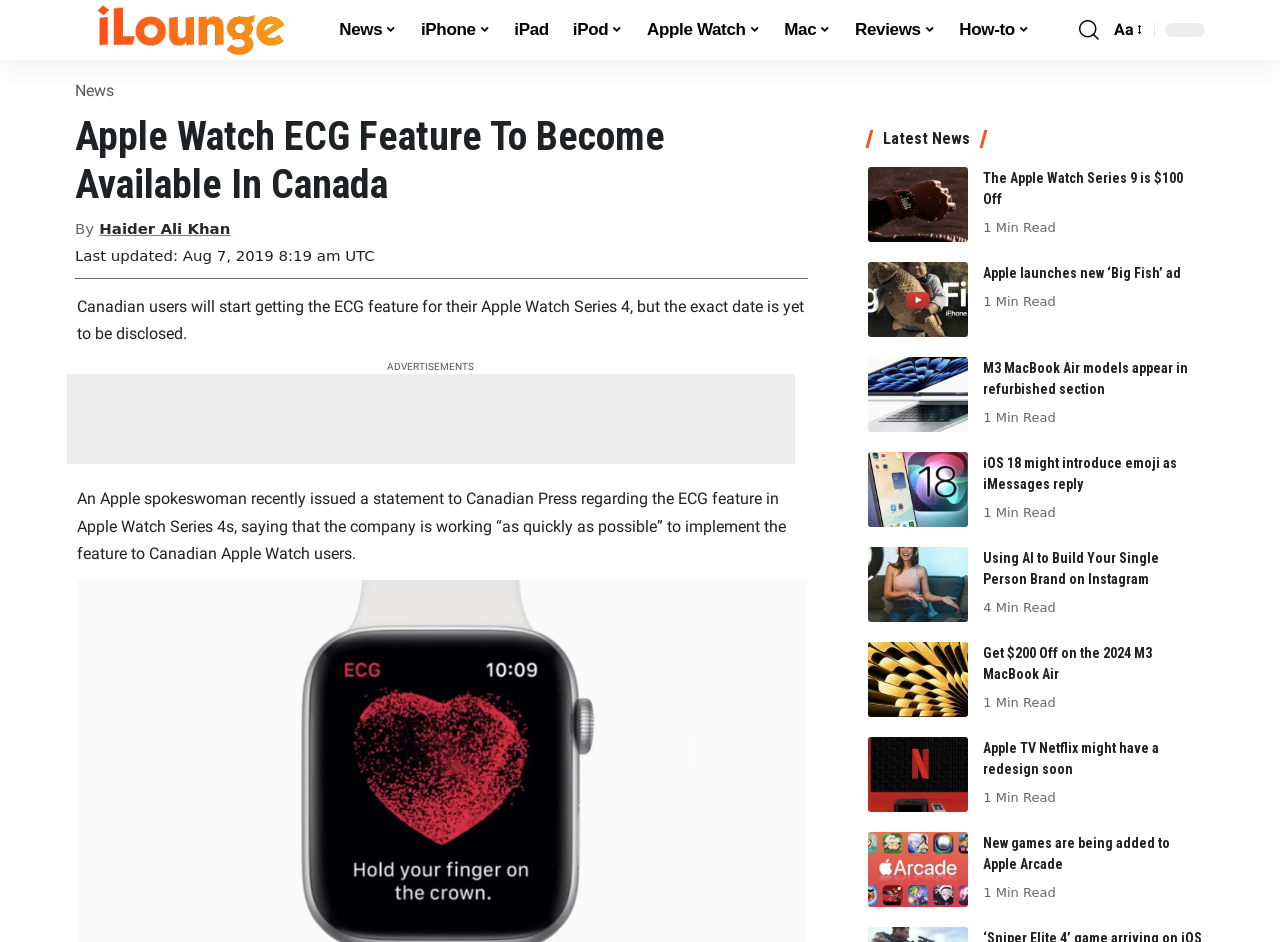Determine the primary headline of the webpage.

Apple Watch ECG Feature To Become Available In Canada